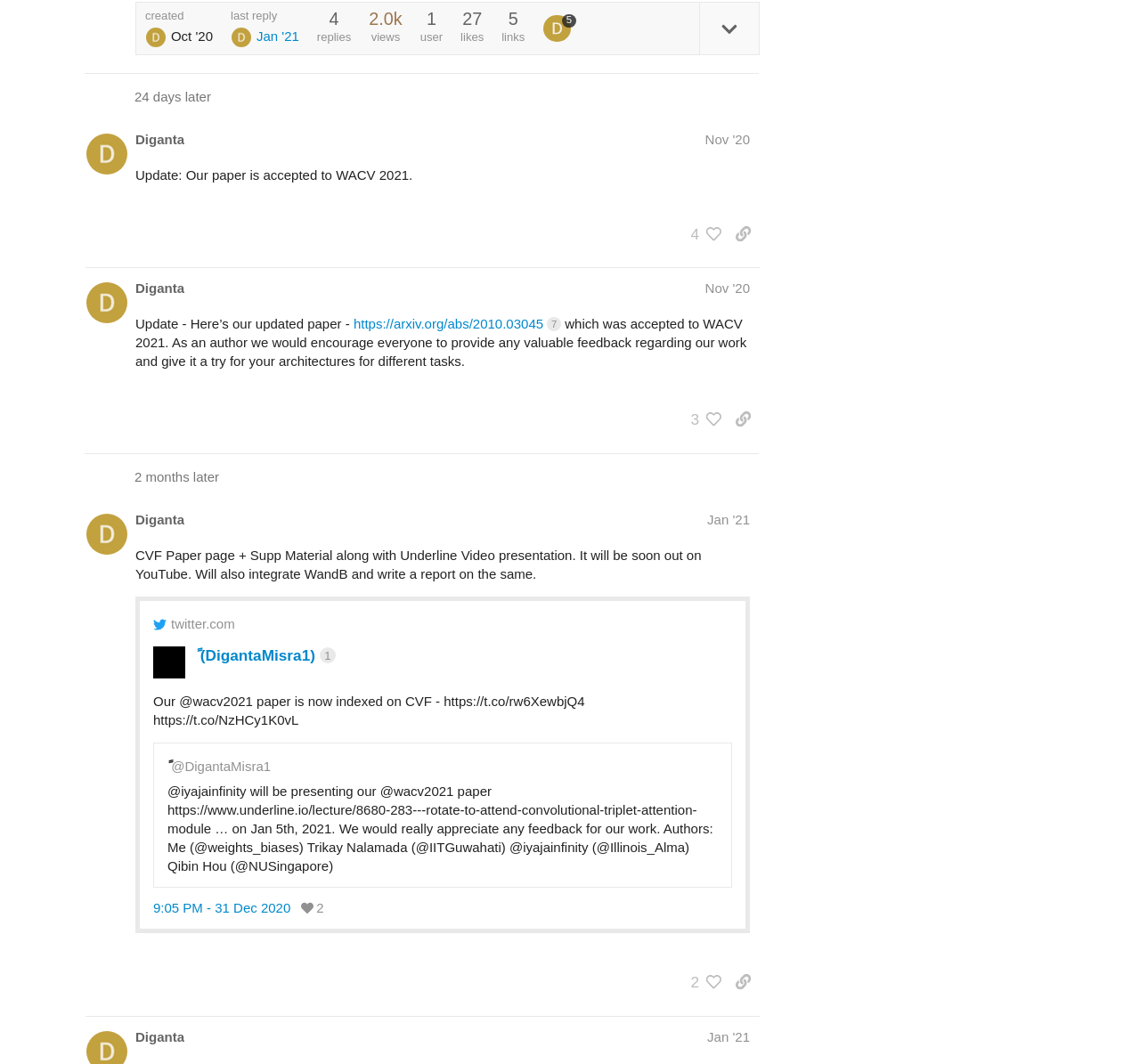Determine the bounding box coordinates of the region I should click to achieve the following instruction: "view people who liked this post". Ensure the bounding box coordinates are four float numbers between 0 and 1, i.e., [left, top, right, bottom].

[0.598, 0.38, 0.633, 0.409]